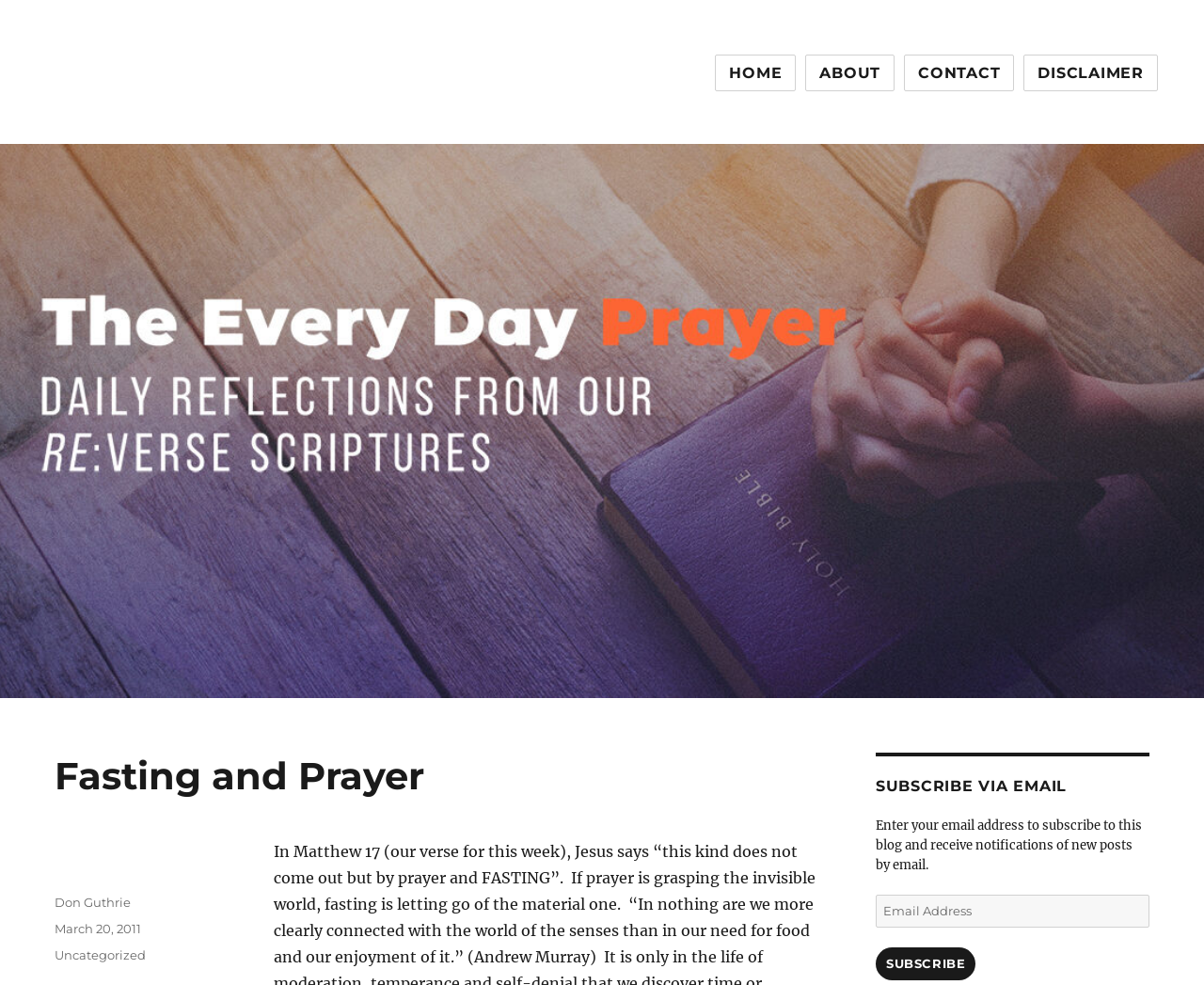Describe every aspect of the webpage in a detailed manner.

The webpage is about "Fasting and Prayer" and is part of "The Everyday Prayer" website. At the top left, there is a link to "The Everyday Prayer" and a static text "Daily Reflections from our Re:Verse Scripture". 

On the top right, there is a primary navigation menu with four links: "HOME", "ABOUT", "CONTACT", and "DISCLAIMER". 

Below the navigation menu, there is a large section that takes up most of the page. It has a header with the title "Fasting and Prayer" at the top. At the bottom of this section, there is a footer with information about the author, "Don Guthrie", and the post date, "March 20, 2011". The footer also includes categories, with one category being "Uncategorized". 

On the right side of the page, there is a section to subscribe to the blog via email. It has a heading "SUBSCRIBE VIA EMAIL" and a text box to enter an email address. Below the text box, there is a button to "SUBSCRIBE".